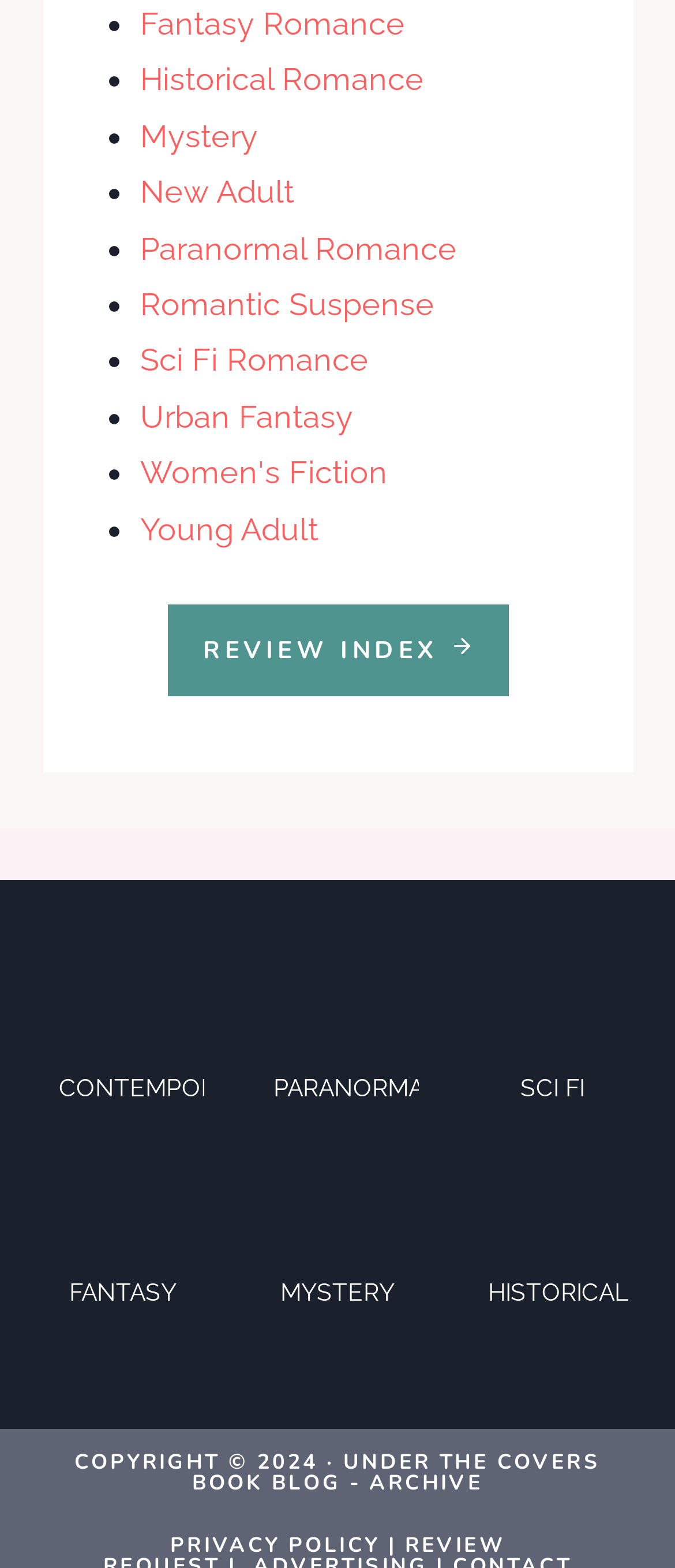Please specify the bounding box coordinates of the clickable section necessary to execute the following command: "Click the 'Powrót do góry' button".

None